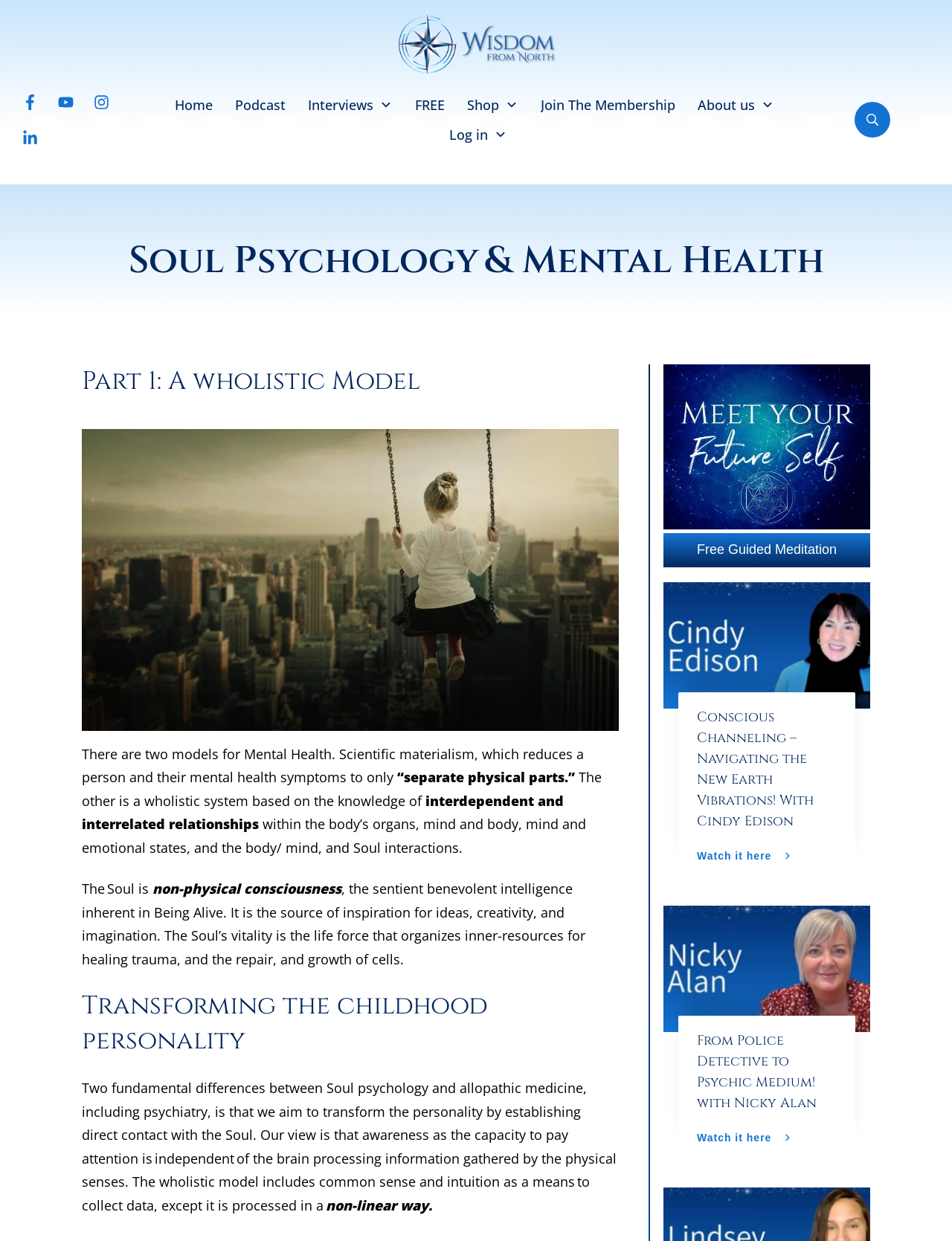Find the bounding box coordinates corresponding to the UI element with the description: "Log in". The coordinates should be formatted as [left, top, right, bottom], with values as floats between 0 and 1.

[0.471, 0.098, 0.532, 0.119]